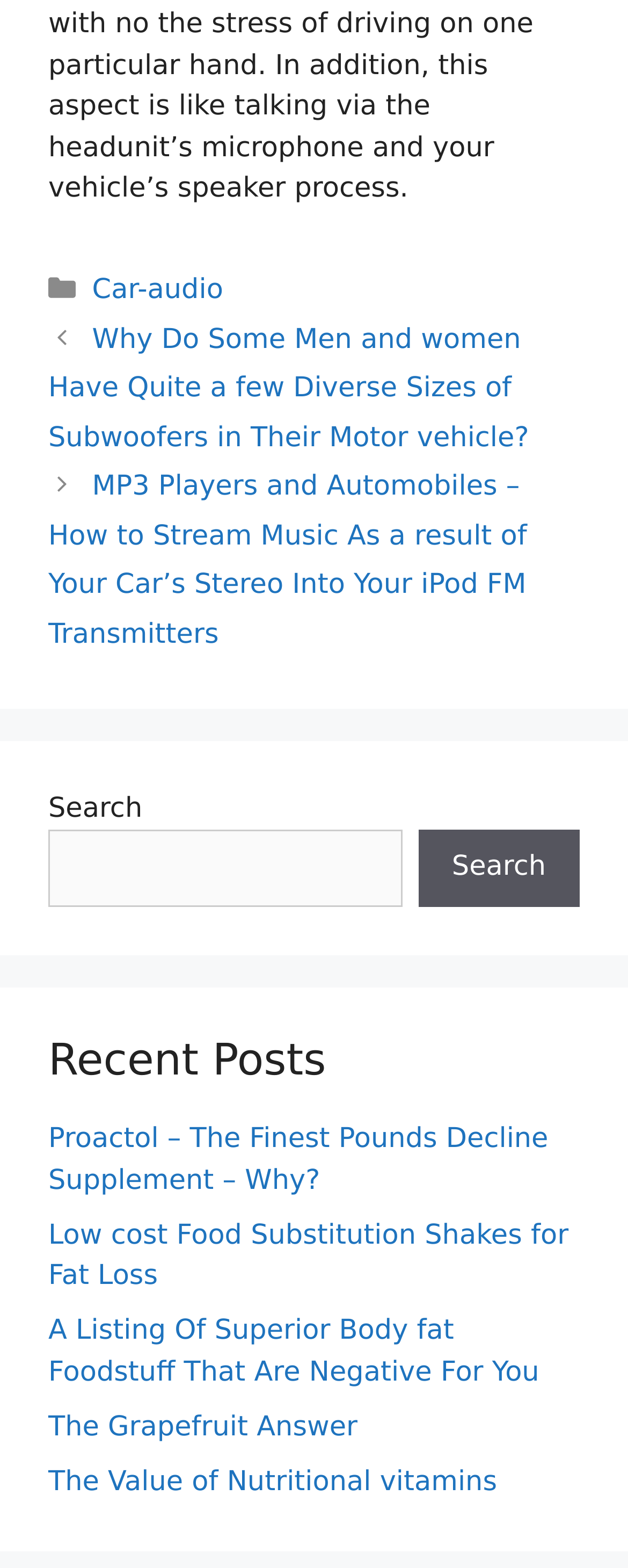Kindly respond to the following question with a single word or a brief phrase: 
What is the category of the first post?

Car-audio